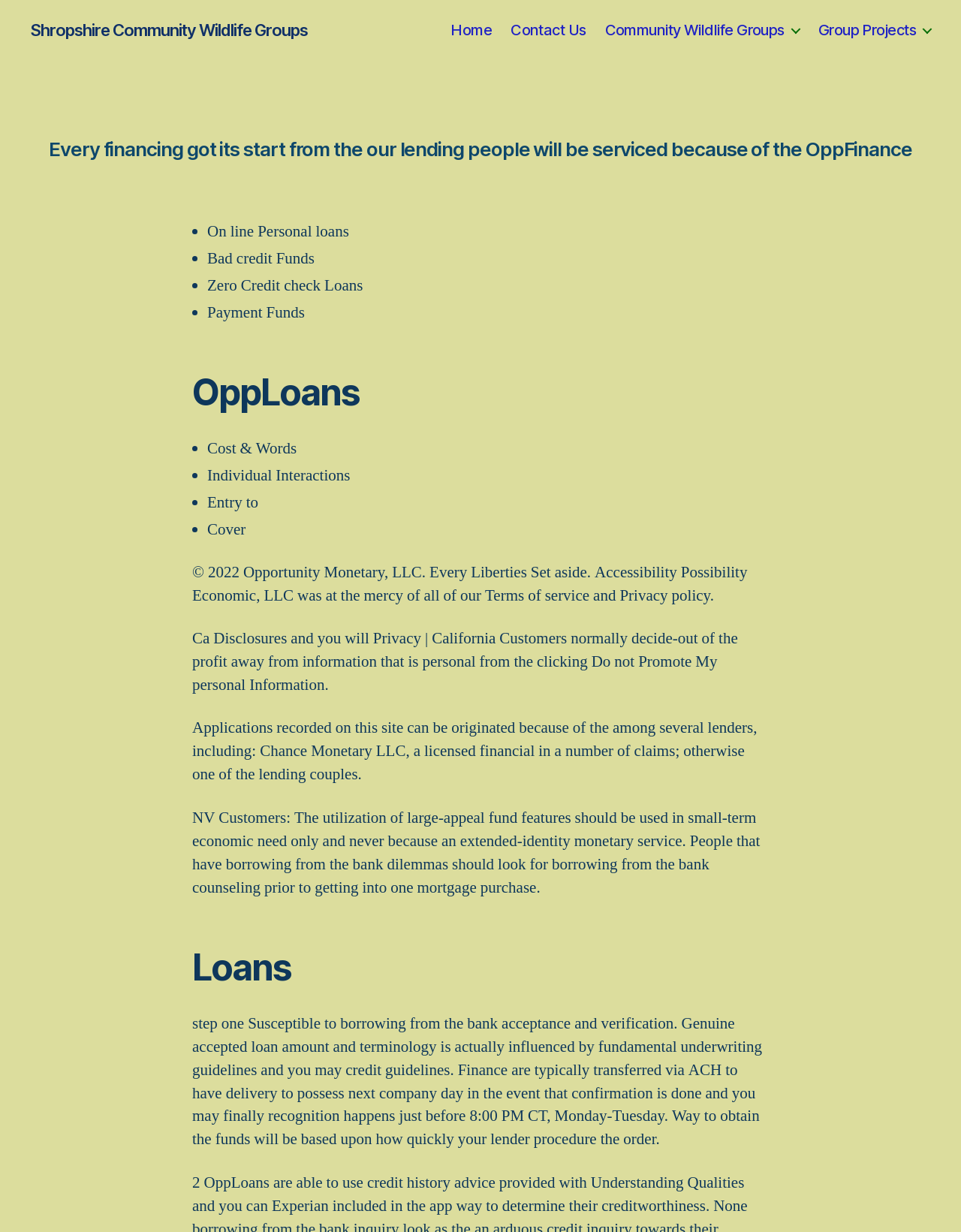Determine the bounding box for the UI element described here: "Community Wildlife Groups".

[0.629, 0.017, 0.832, 0.032]